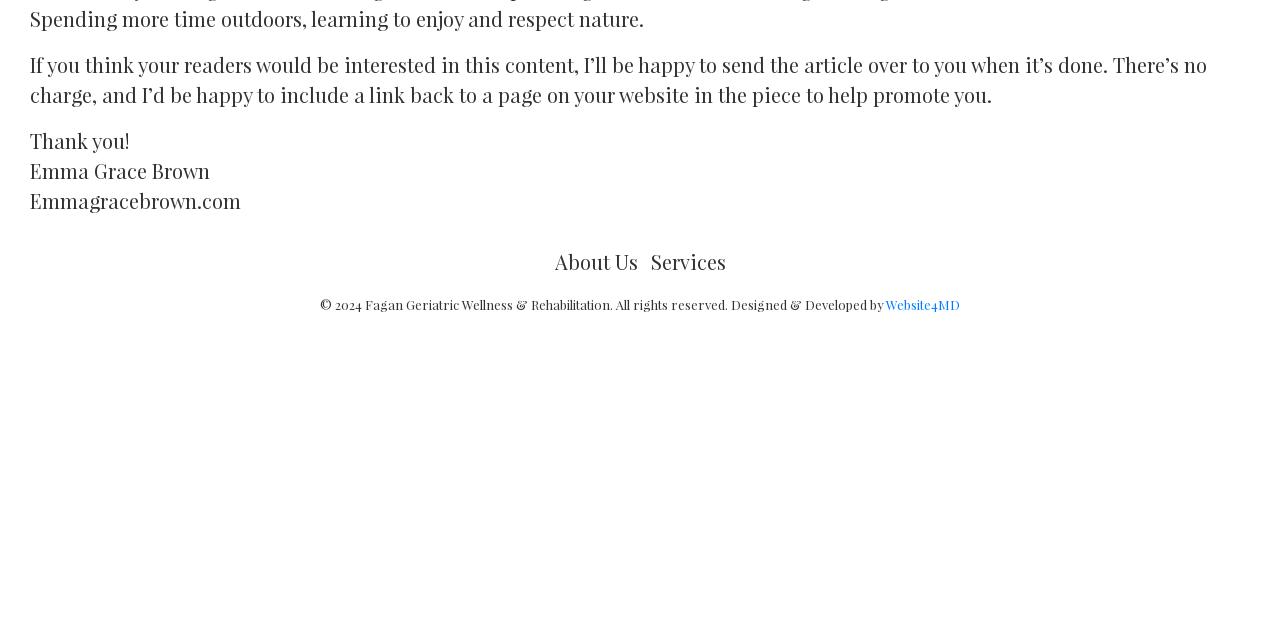Given the element description Services, identify the bounding box coordinates for the UI element on the webpage screenshot. The format should be (top-left x, top-left y, bottom-right x, bottom-right y), with values between 0 and 1.

[0.508, 0.387, 0.567, 0.43]